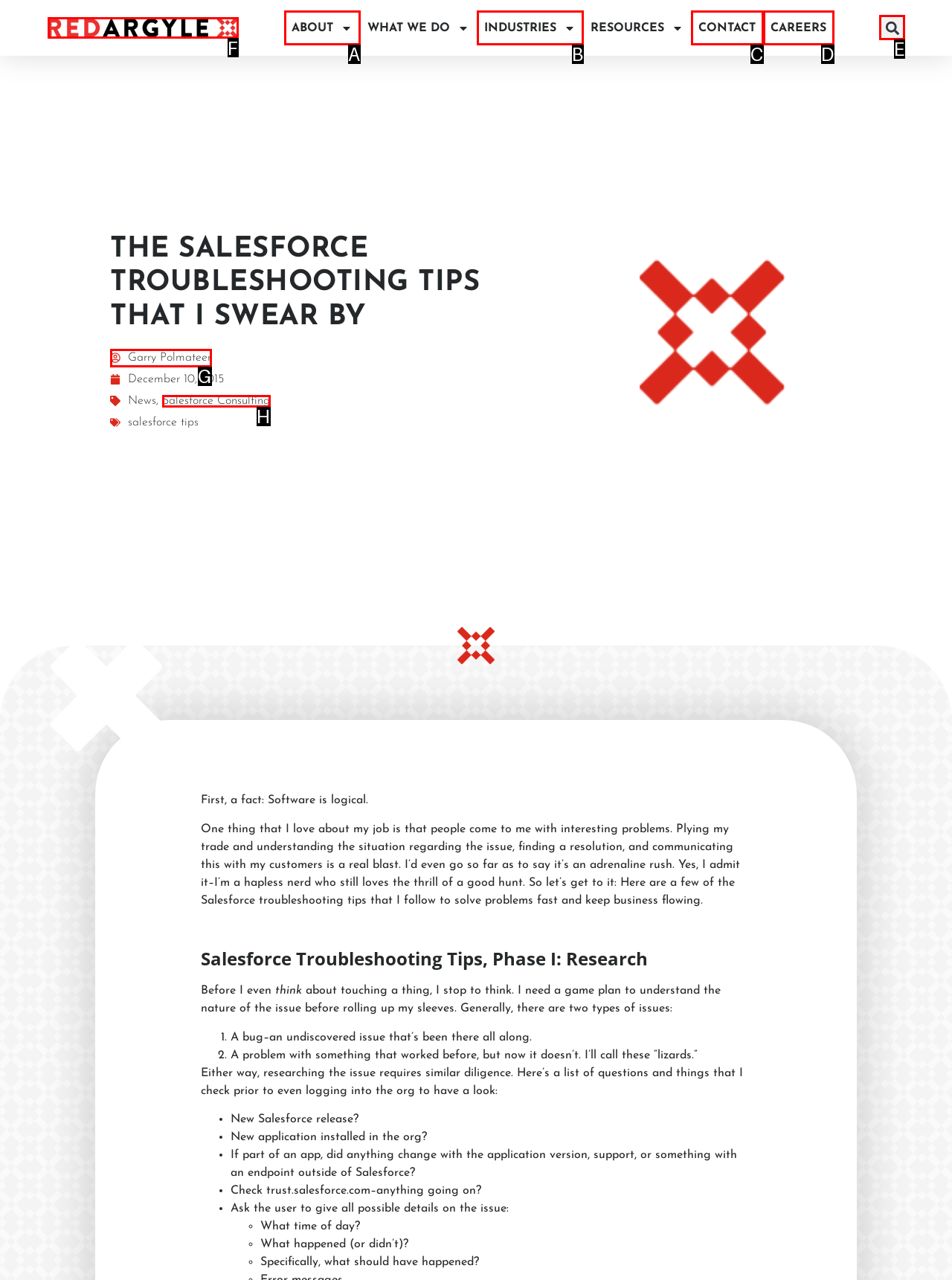Out of the given choices, which letter corresponds to the UI element required to Search for something? Answer with the letter.

E